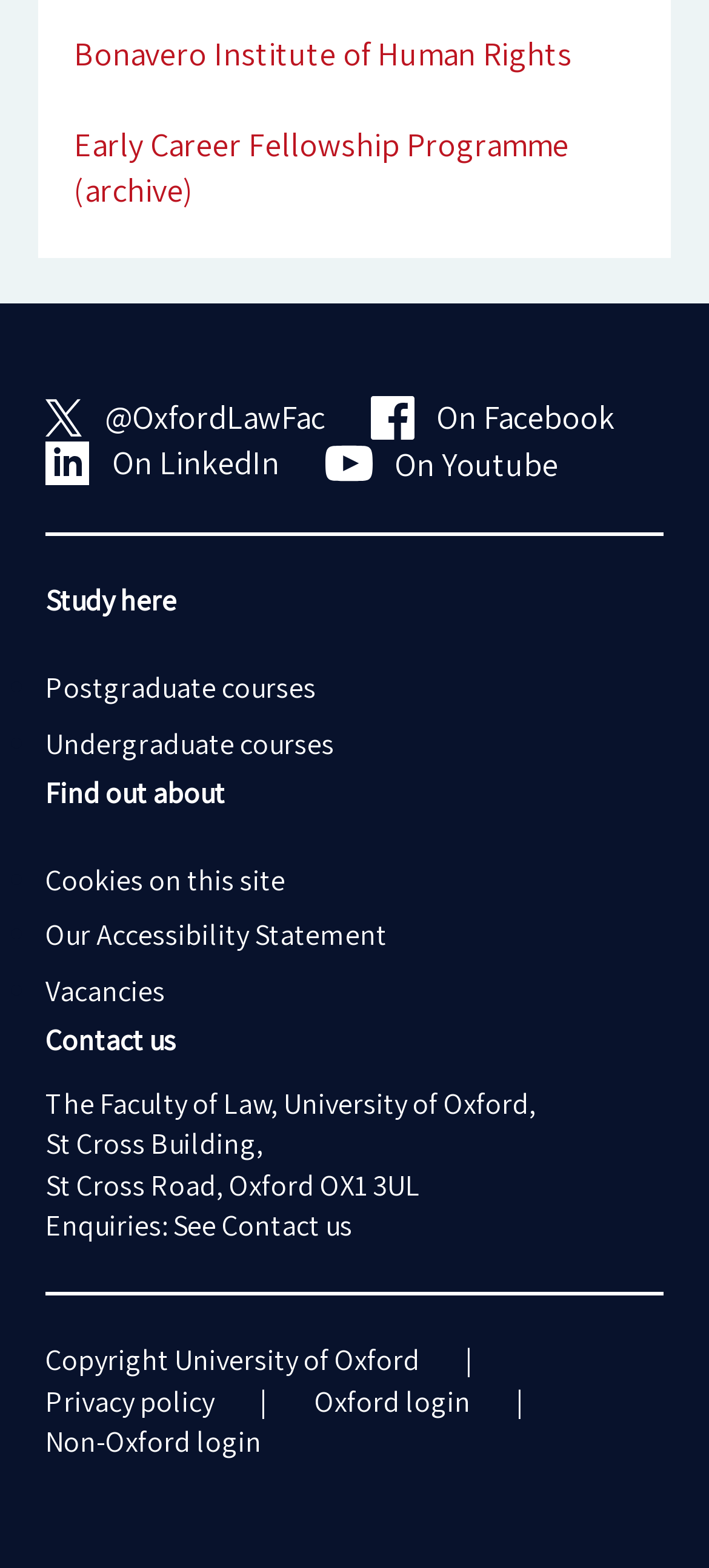Please determine the bounding box coordinates for the UI element described here. Use the format (top-left x, top-left y, bottom-right x, bottom-right y) with values bounded between 0 and 1: Non-Oxford login

[0.064, 0.907, 0.369, 0.932]